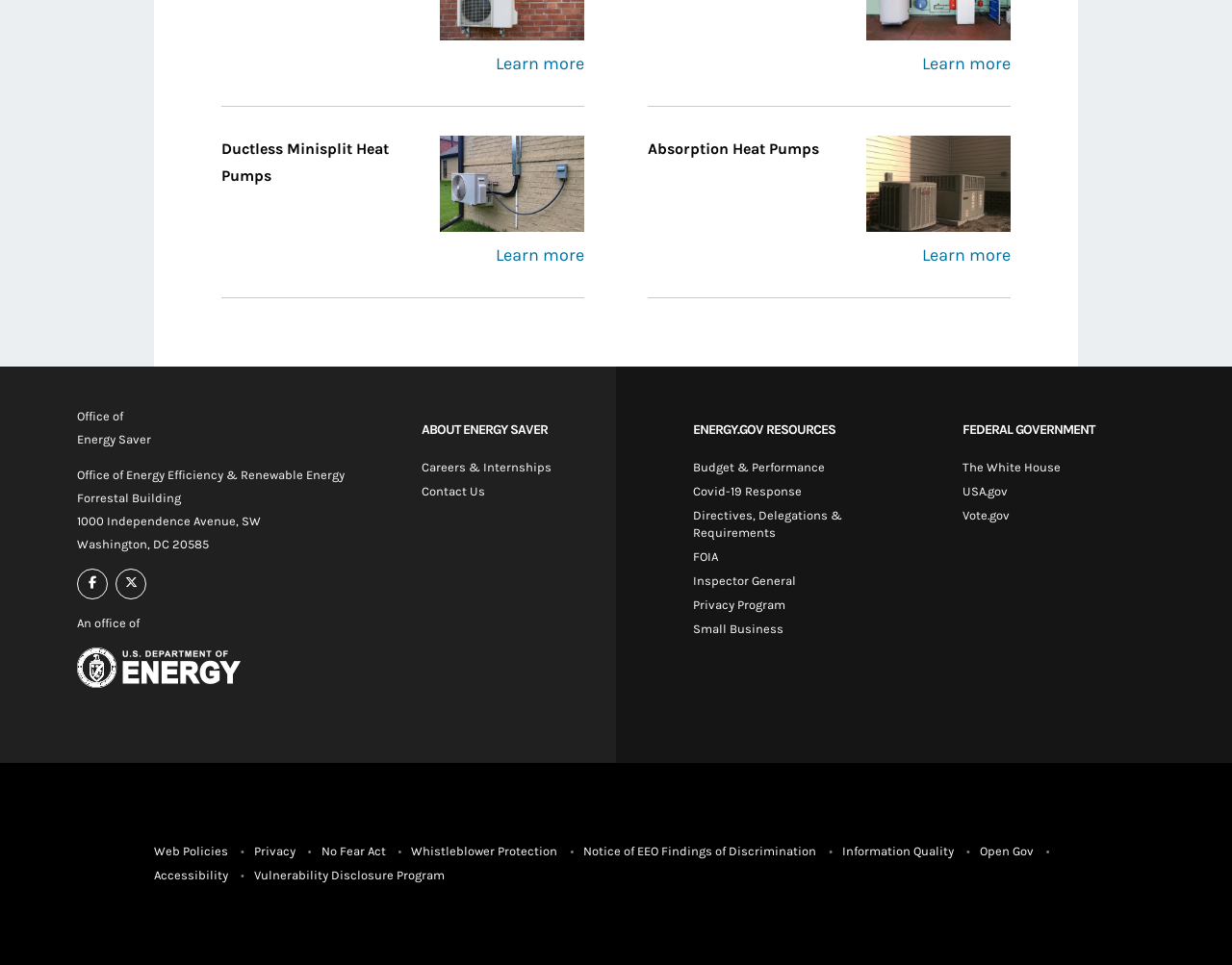Answer the following in one word or a short phrase: 
What is the name of the office?

Office of Energy Saver